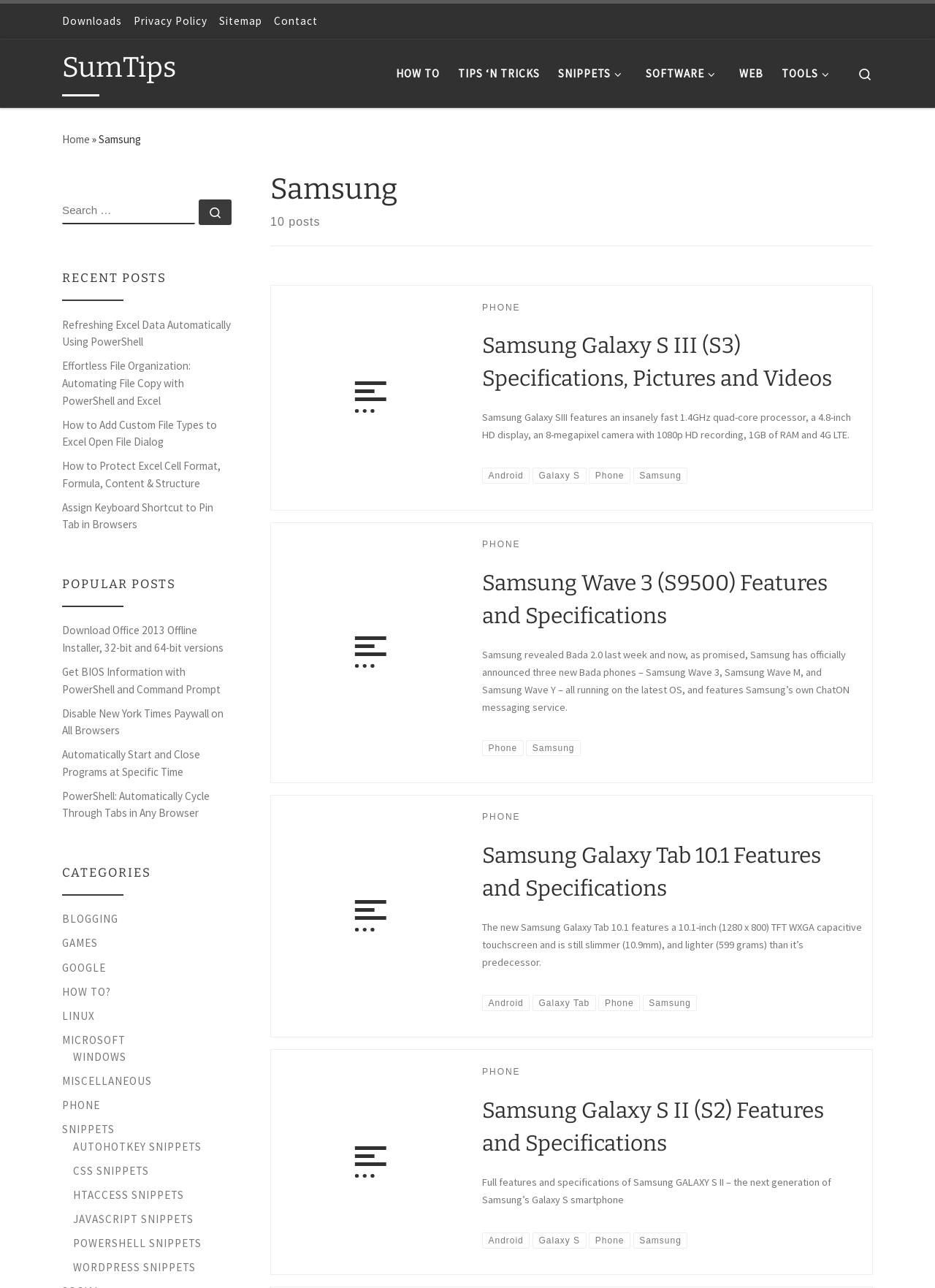Summarize the webpage with intricate details.

The webpage is about Samsung and its products, specifically focusing on mobile phones and tablets. At the top, there are several links to navigate to different sections of the website, including "Downloads", "Privacy Policy", "Sitemap", and "Contact". On the right side, there are social media links to follow SumTips on Facebook, Twitter, Google Plus, and RSS Feed.

Below the navigation links, there is a prominent header with the title "Samsung" and a subtitle "10 posts". Underneath, there are four articles about Samsung products, each with a heading, a brief description, and links to read more. The articles are arranged in a vertical column, with the most recent one at the top.

The first article is about the Samsung Galaxy S III (S3) specifications, pictures, and videos. The second article discusses the Samsung Wave 3 (S9500) features and specifications. The third article is about the Samsung Galaxy Tab 10.1 features and specifications. The fourth article focuses on the Samsung Galaxy S II (S2) features and specifications.

On the right side of the articles, there is a search box with a search button. Below the search box, there is a heading "RECENT POSTS" with four links to recent articles, including "Refreshing Excel Data Automatically Using PowerShell", "Effortless File Organization: Automating File Copy with PowerShell and Excel", "How to Add Custom File Types to Excel Open File Dialog", and "How to Protect Excel Cell Format, Formula, Content & Structure".

At the bottom of the page, there are links to navigate to different categories, including "HOW TO", "TIPS ‘N TRICKS", "SNIPPETS", "SOFTWARE", "WEB", and "TOOLS".